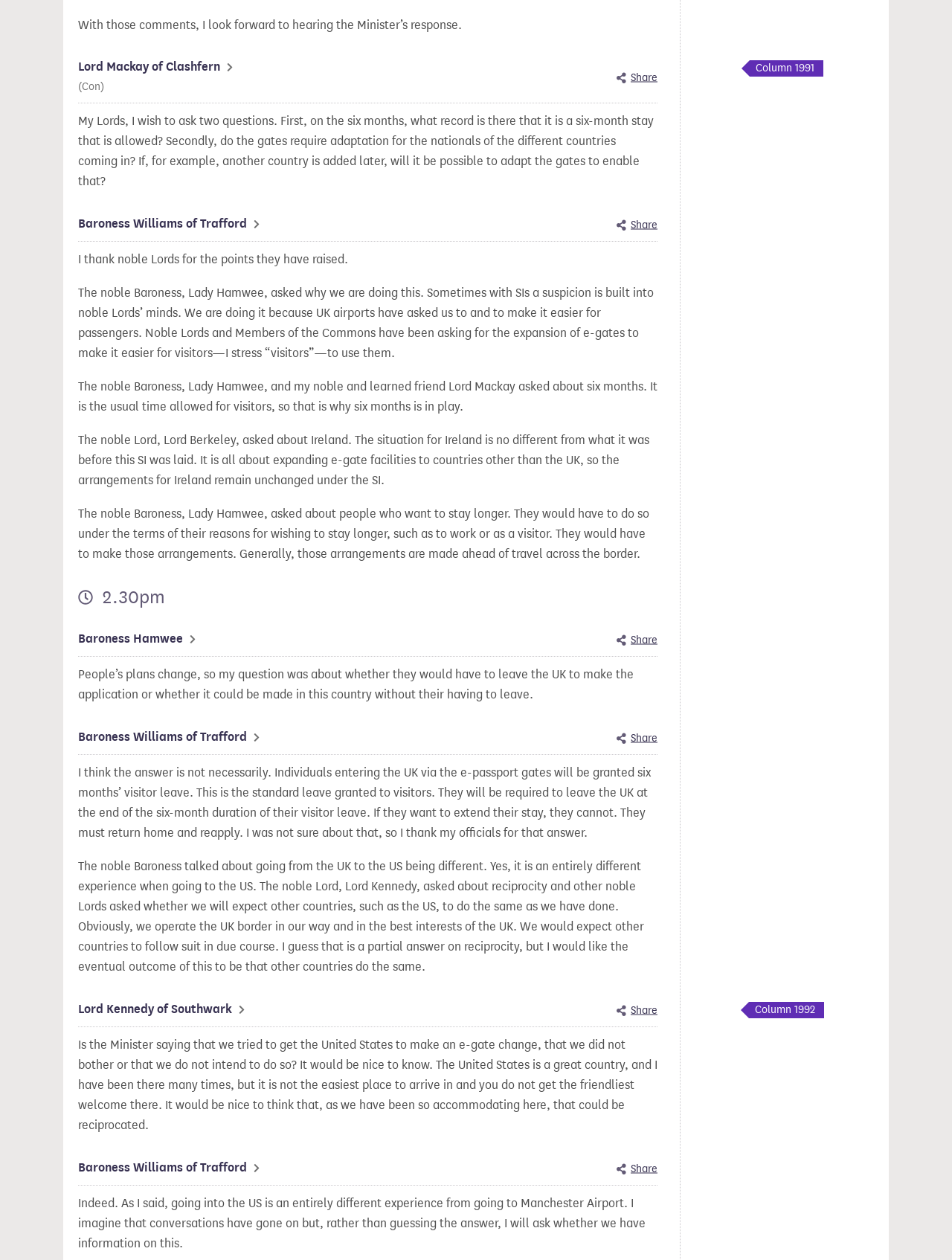Provide the bounding box coordinates of the section that needs to be clicked to accomplish the following instruction: "Share this specific contribution."

[0.648, 0.796, 0.691, 0.809]